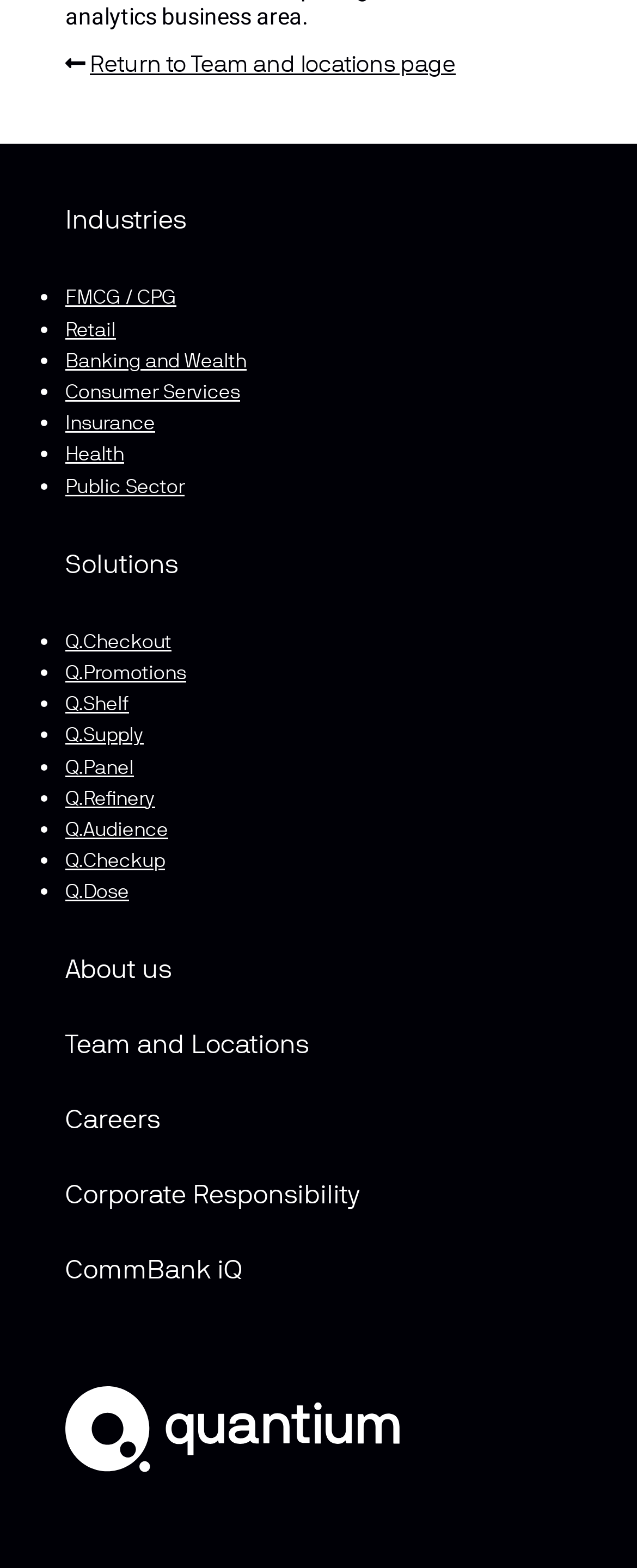Determine the bounding box coordinates of the section I need to click to execute the following instruction: "Click the Logo". Provide the coordinates as four float numbers between 0 and 1, i.e., [left, top, right, bottom].

[0.103, 0.928, 0.628, 0.941]